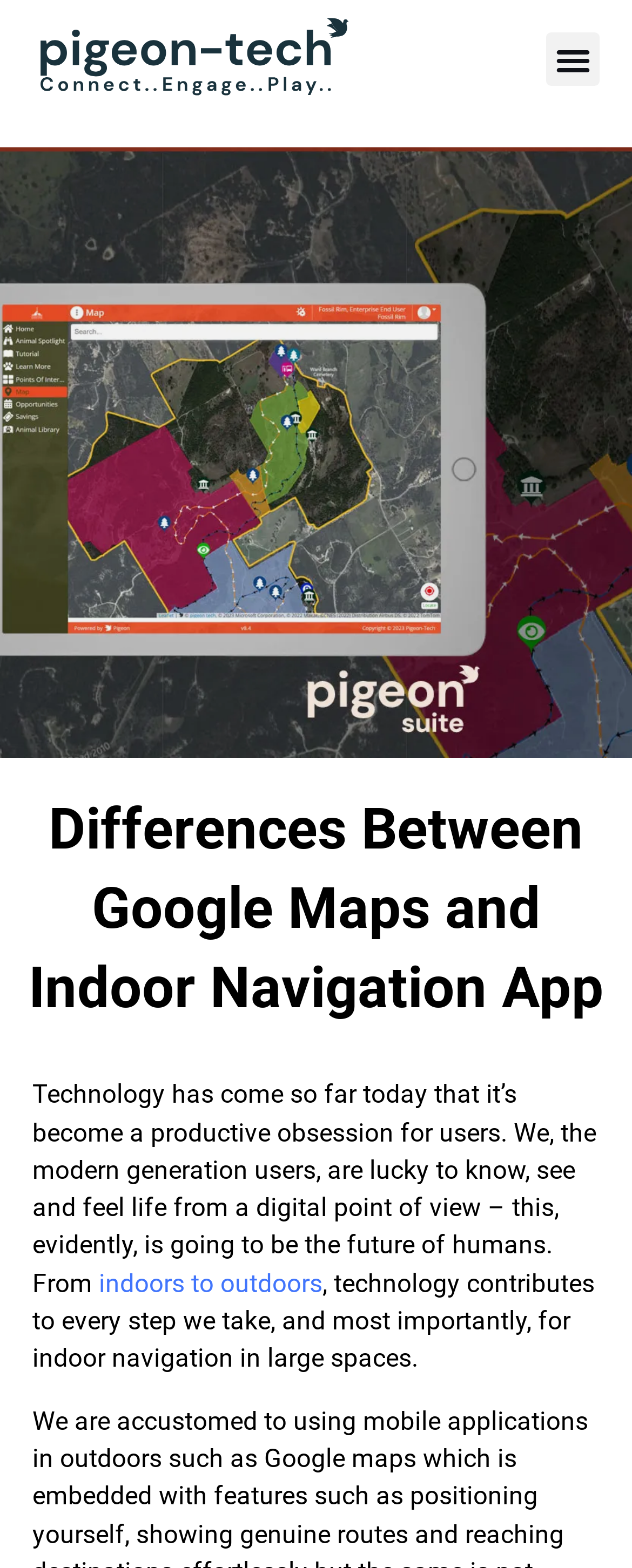Please give a concise answer to this question using a single word or phrase: 
What is the context of 'indoors to outdoors'?

Navigation